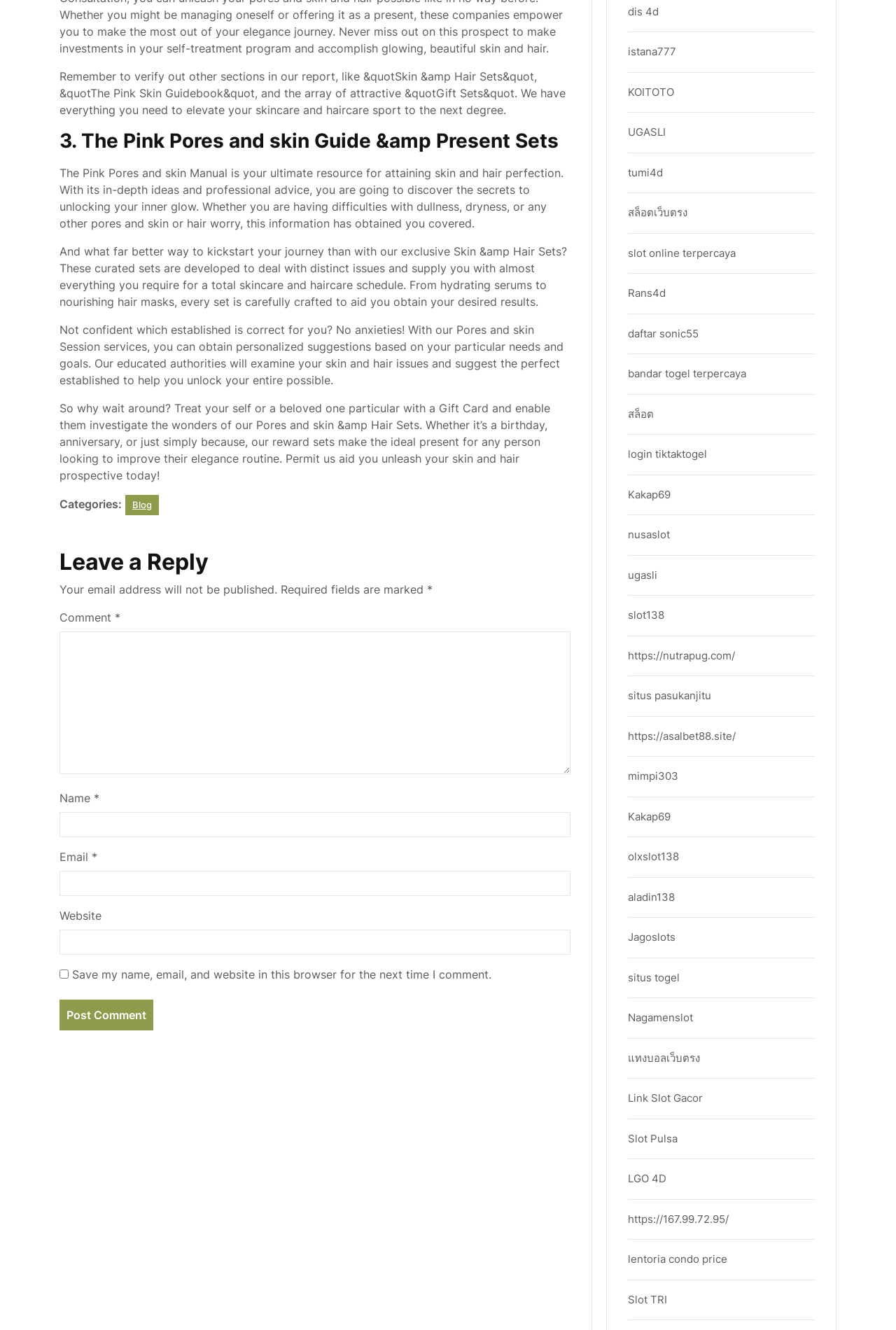Please identify the coordinates of the bounding box for the clickable region that will accomplish this instruction: "Click the 'Blog' link".

[0.14, 0.372, 0.177, 0.387]